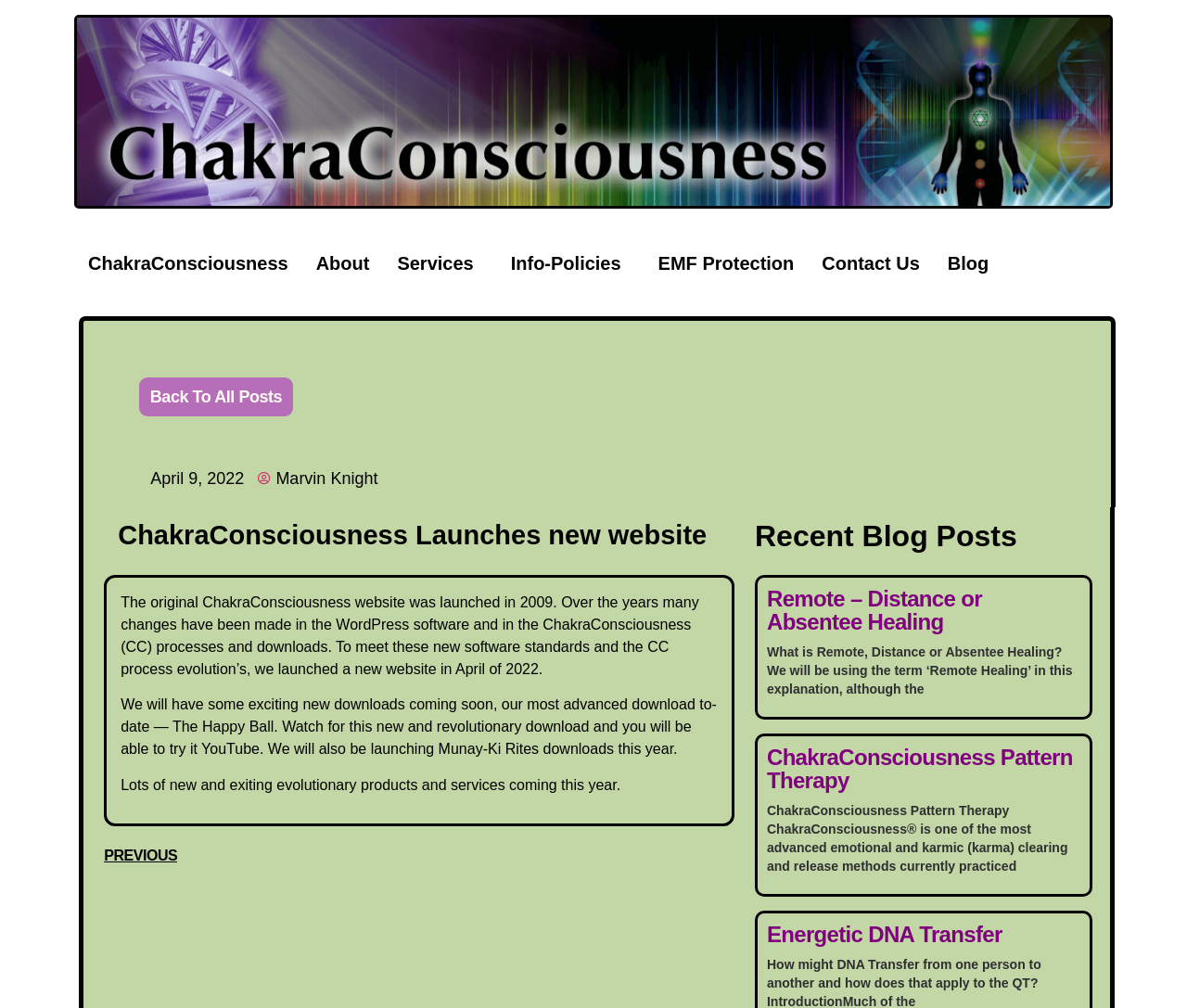Based on the element description: "Back to all Posts", identify the bounding box coordinates for this UI element. The coordinates must be four float numbers between 0 and 1, listed as [left, top, right, bottom].

[0.117, 0.375, 0.247, 0.413]